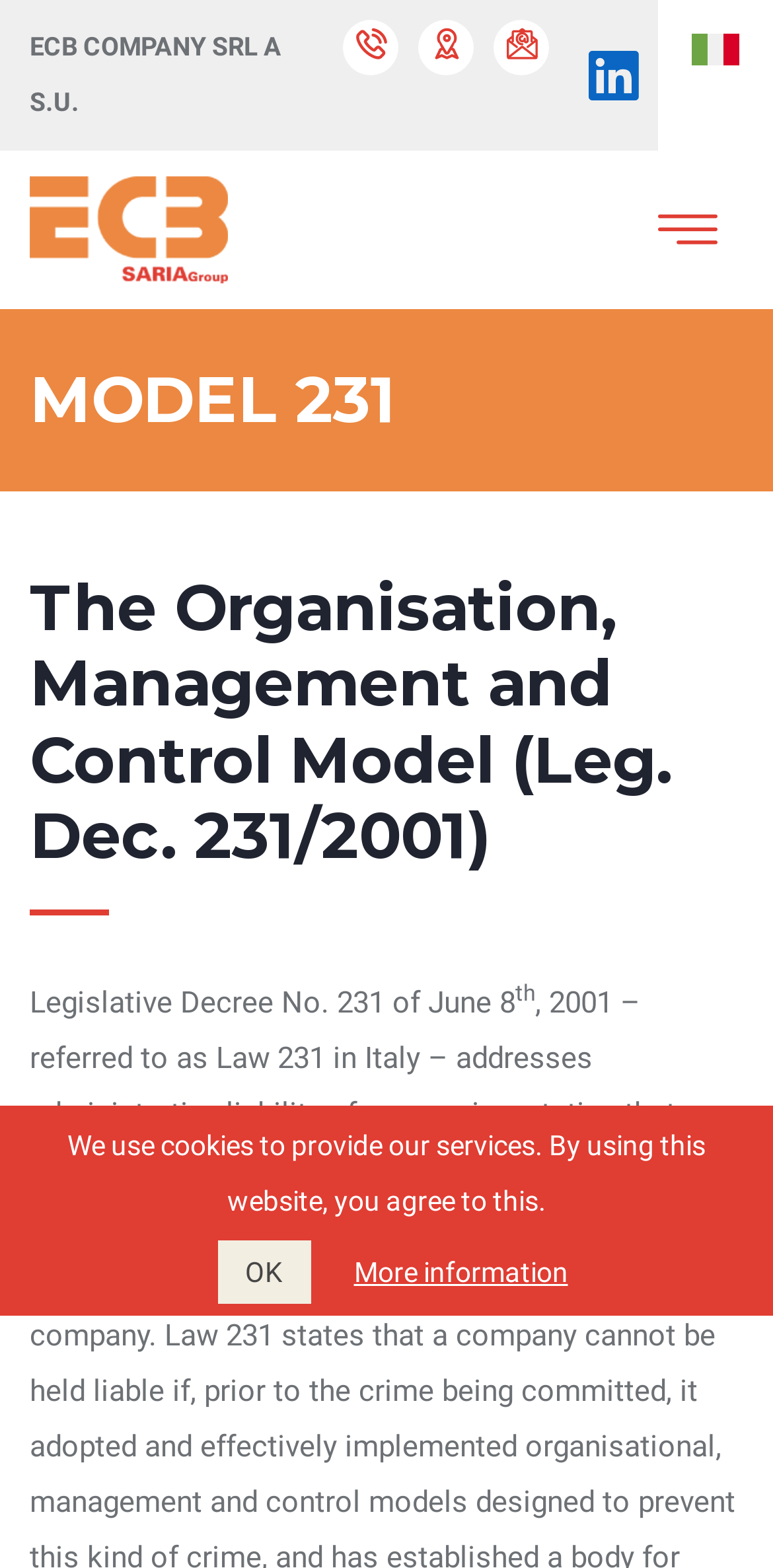Predict the bounding box for the UI component with the following description: "alt="Italiana"".

[0.89, 0.013, 0.962, 0.048]